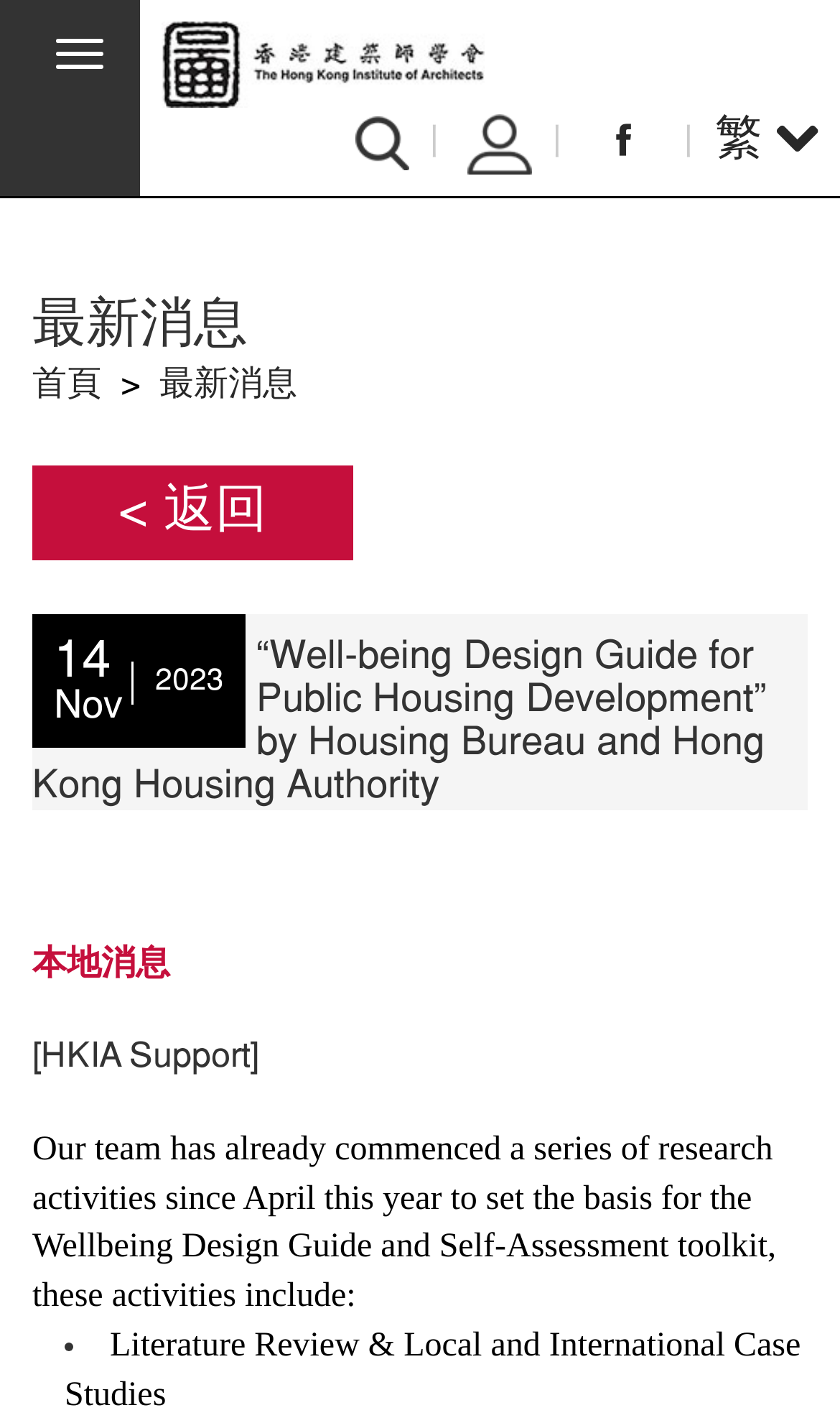Observe the image and answer the following question in detail: How many research activities are mentioned?

By reading the article content, I can see that one research activity is mentioned, which is the 'Literature Review & Local and International Case Studies' activity, as indicated by the bullet point list.